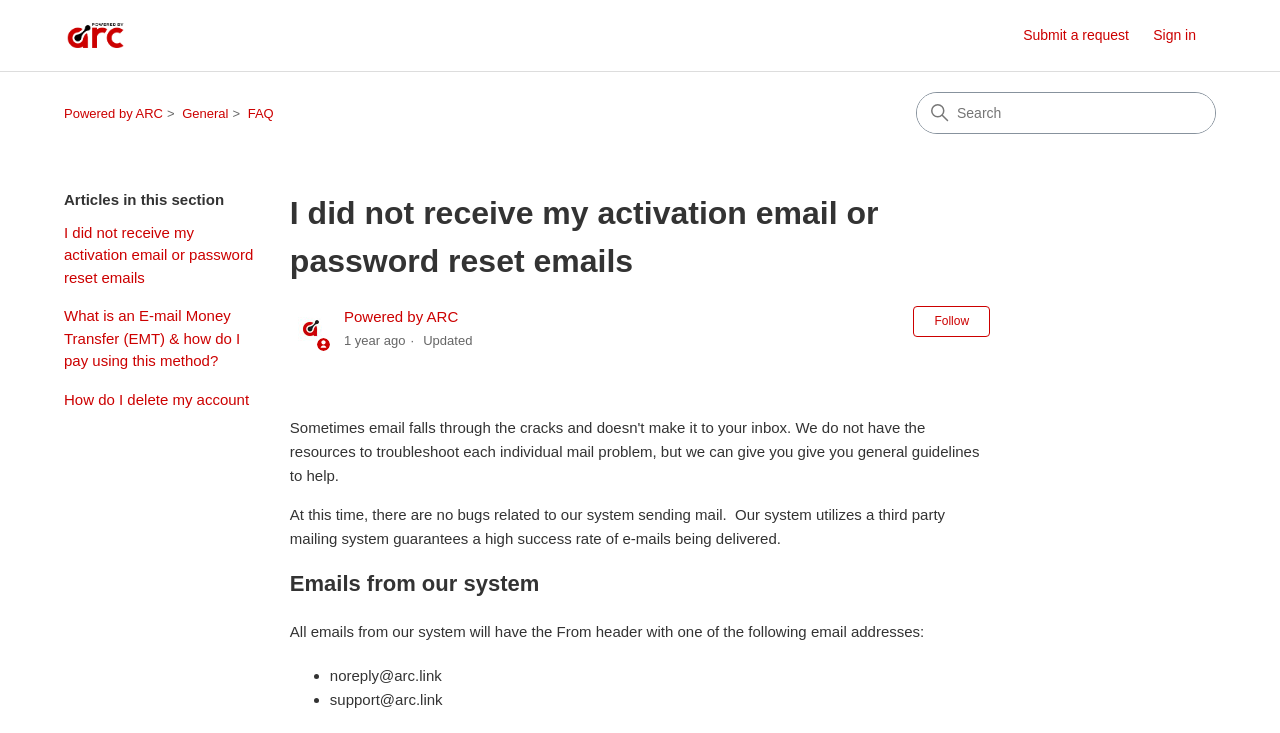Please use the details from the image to answer the following question comprehensively:
What is the email address used by the system for sending emails?

I found the section 'Emails from our system' and looked for the list of email addresses used by the system. The first email address listed is 'noreply@arc.link'.